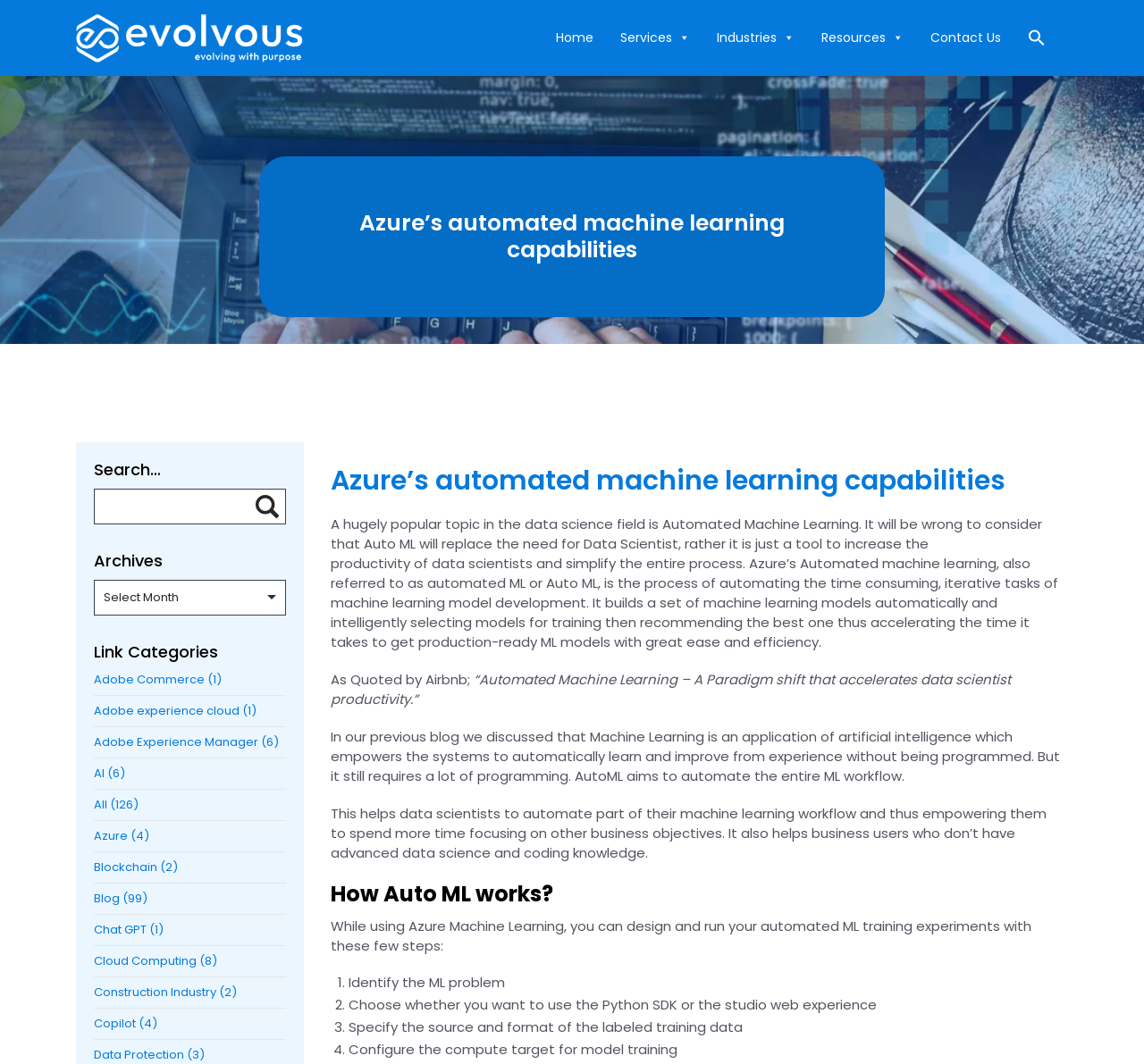Identify the bounding box coordinates for the UI element described by the following text: "Copilot". Provide the coordinates as four float numbers between 0 and 1, in the format [left, top, right, bottom].

[0.082, 0.953, 0.119, 0.969]